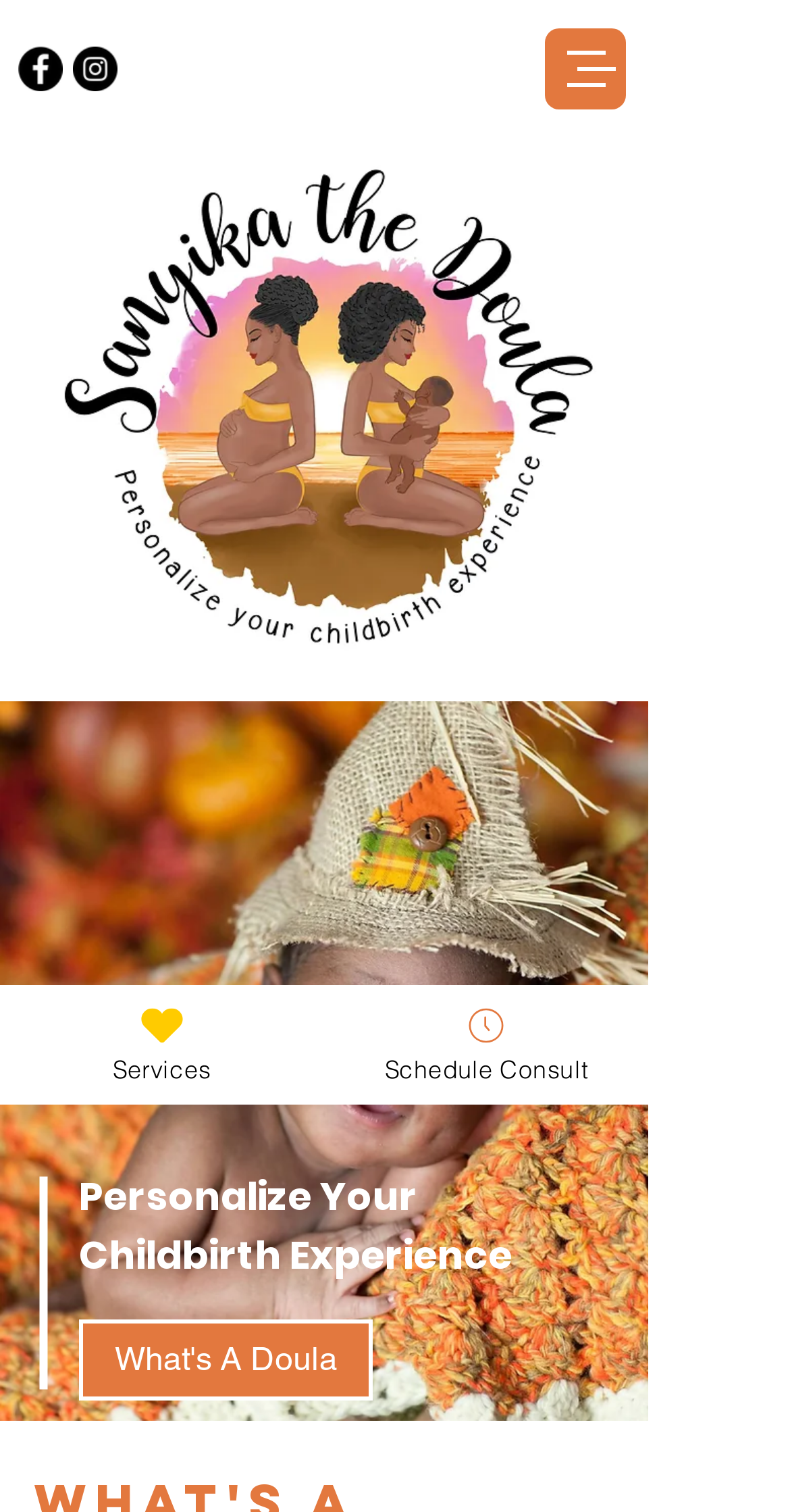What is the topic of the webpage?
Based on the image, provide a one-word or brief-phrase response.

Childbirth support